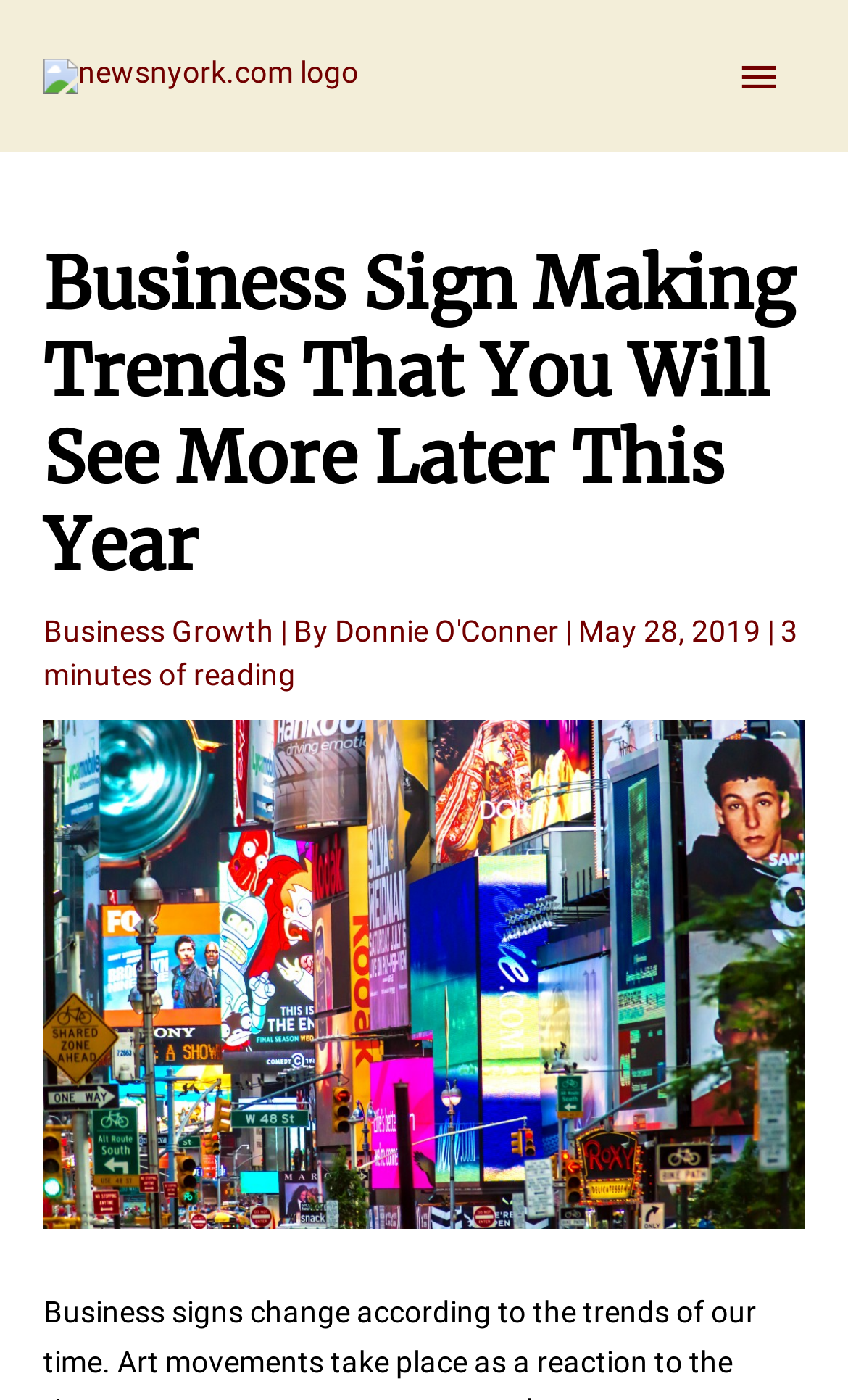Describe in detail what you see on the webpage.

The webpage appears to be an article about business sign trends, specifically focusing on those that will become more popular in 2019. At the top left corner, there is a logo of "newsnyork.com" which is also a clickable link. To the right of the logo, there is a main menu button that, when expanded, controls the primary menu.

Below the logo and main menu button, there is a header section that spans the entire width of the page. Within this section, there is a prominent heading that reads "Business Sign Making Trends That You Will See More Later This Year". Below the heading, there is a byline that indicates the article was written by "Donnie O'Conner" and published on "May 28, 2019". The byline also mentions that the article takes "3 minutes of reading".

To the right of the byline, there is a link to a related topic, "Business Growth". The article's main content is accompanied by an image that takes up most of the page's width, depicting streets filled with different signages. Overall, the webpage has a clean and organized layout, making it easy to navigate and read.